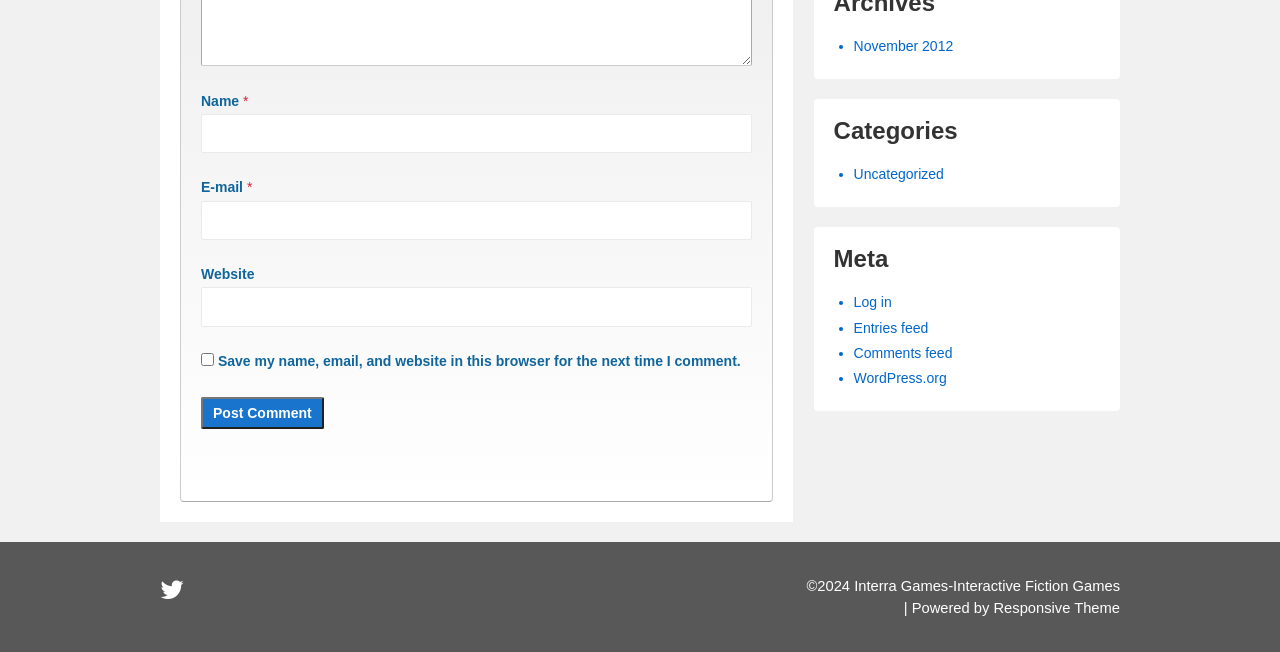Predict the bounding box coordinates of the UI element that matches this description: "Log in". The coordinates should be in the format [left, top, right, bottom] with each value between 0 and 1.

[0.667, 0.451, 0.697, 0.476]